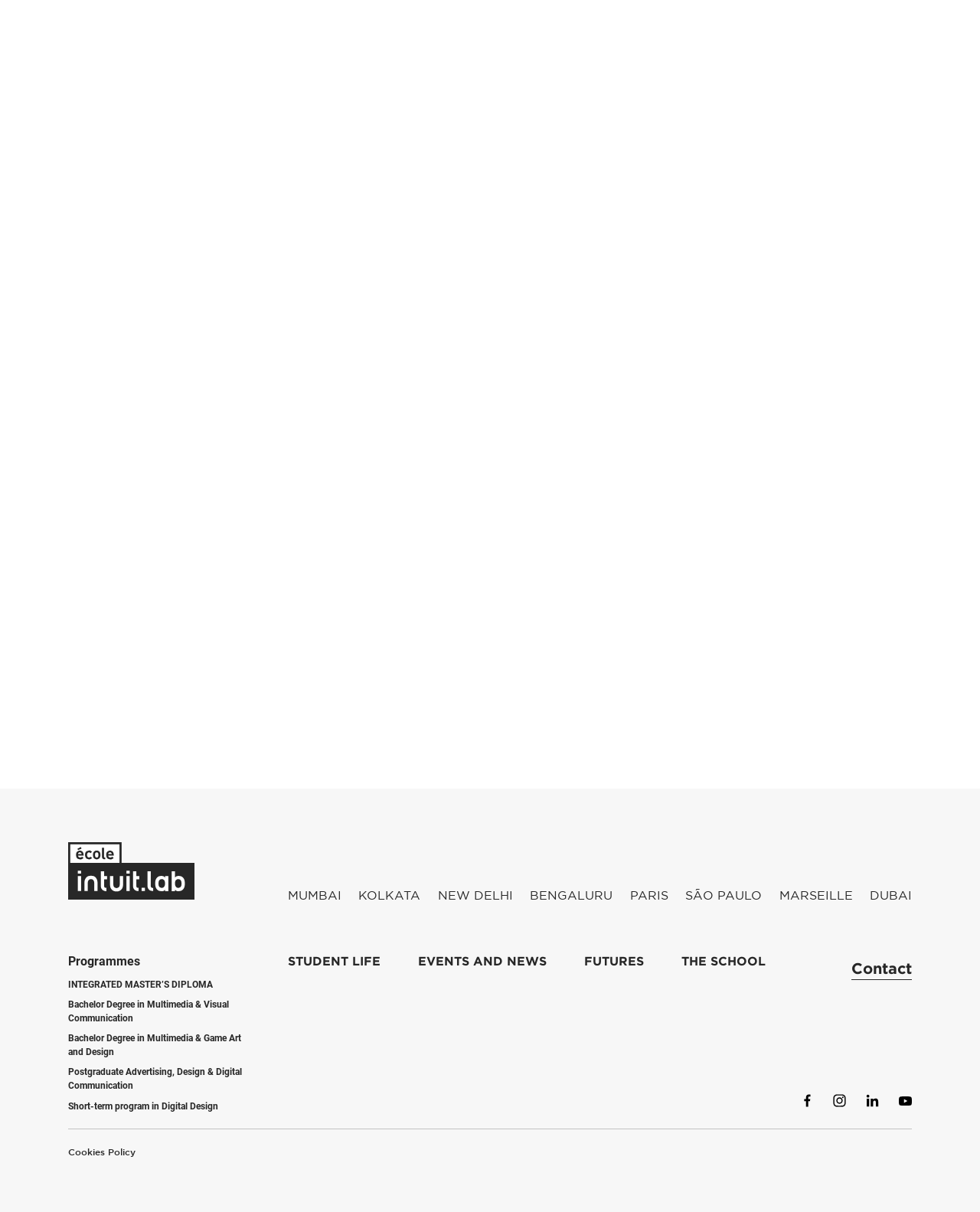What is the focus of the design courses at École Intuit Lab?
Based on the image, answer the question with as much detail as possible.

The focus of the design courses at École Intuit Lab is mentioned in the second paragraph, which states that the school offers an intensive professional master's program in Advertising Design & Digital Communication.